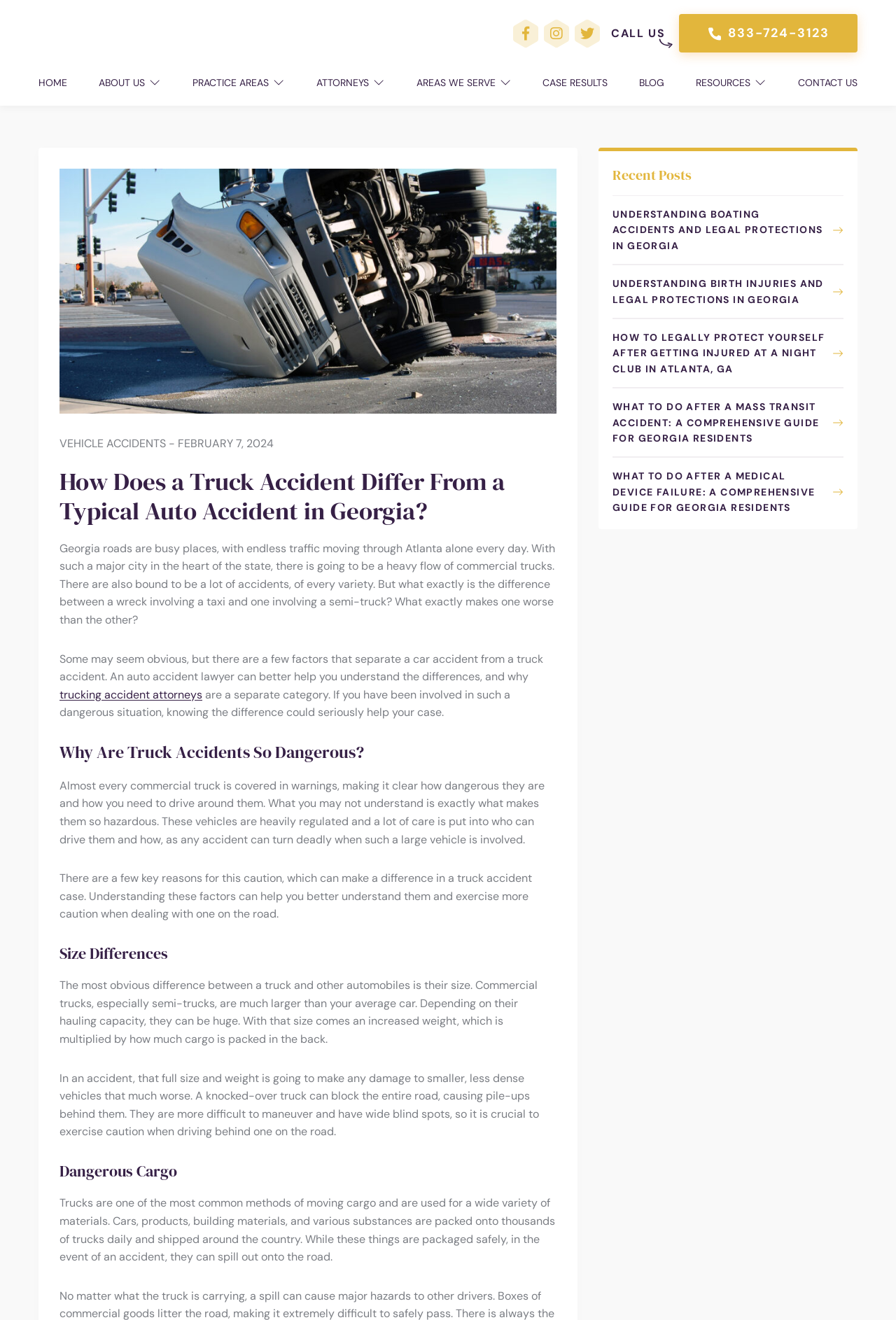What is the difference between a truck accident and a car accident?
Based on the visual information, provide a detailed and comprehensive answer.

I found the answer by reading the article on the webpage, which explains that the main differences between a truck accident and a car accident are the size and cargo of the vehicles involved.